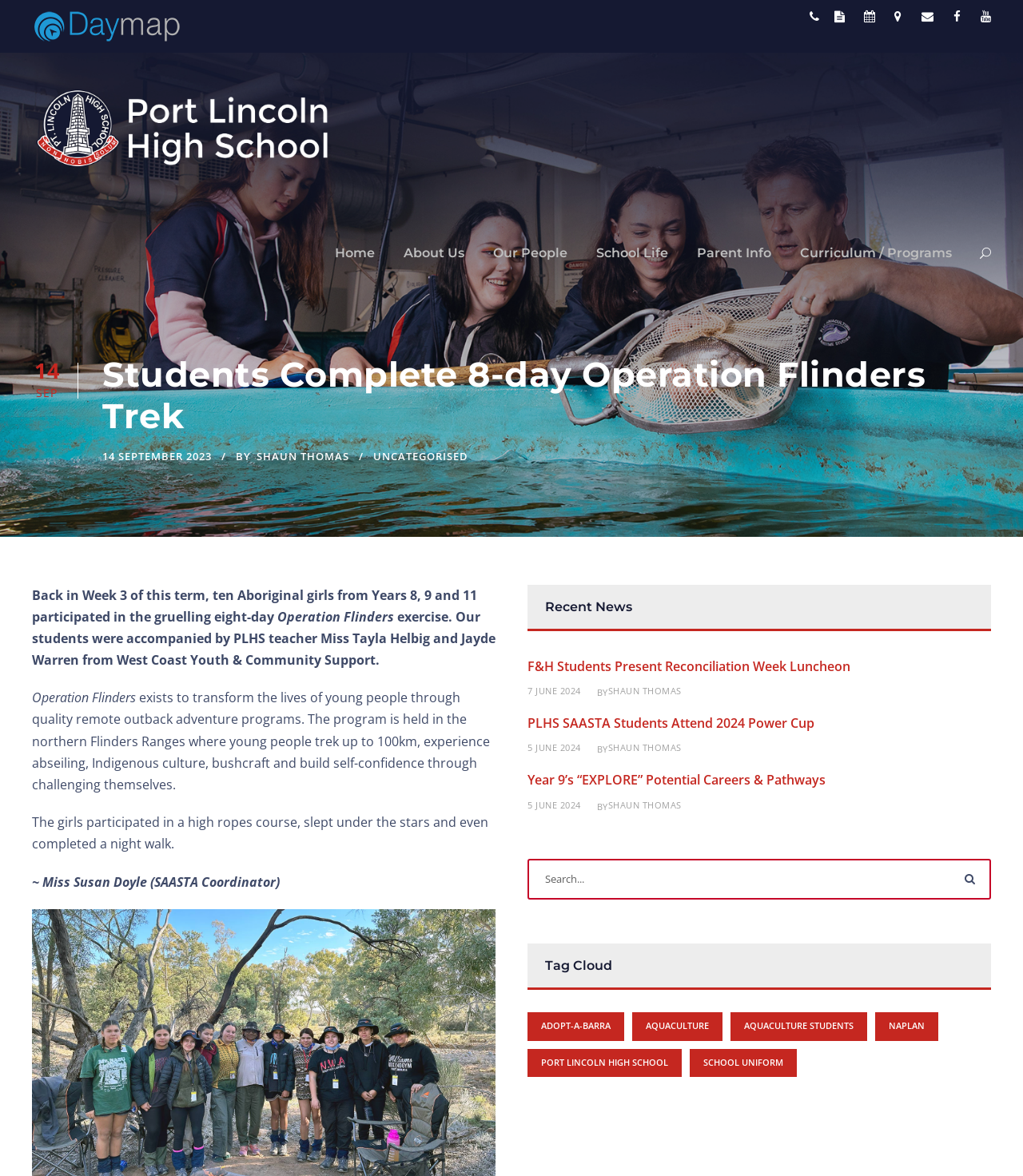Identify the bounding box coordinates of the area you need to click to perform the following instruction: "View the 'Port Lincoln High School' page".

[0.031, 0.1, 0.328, 0.115]